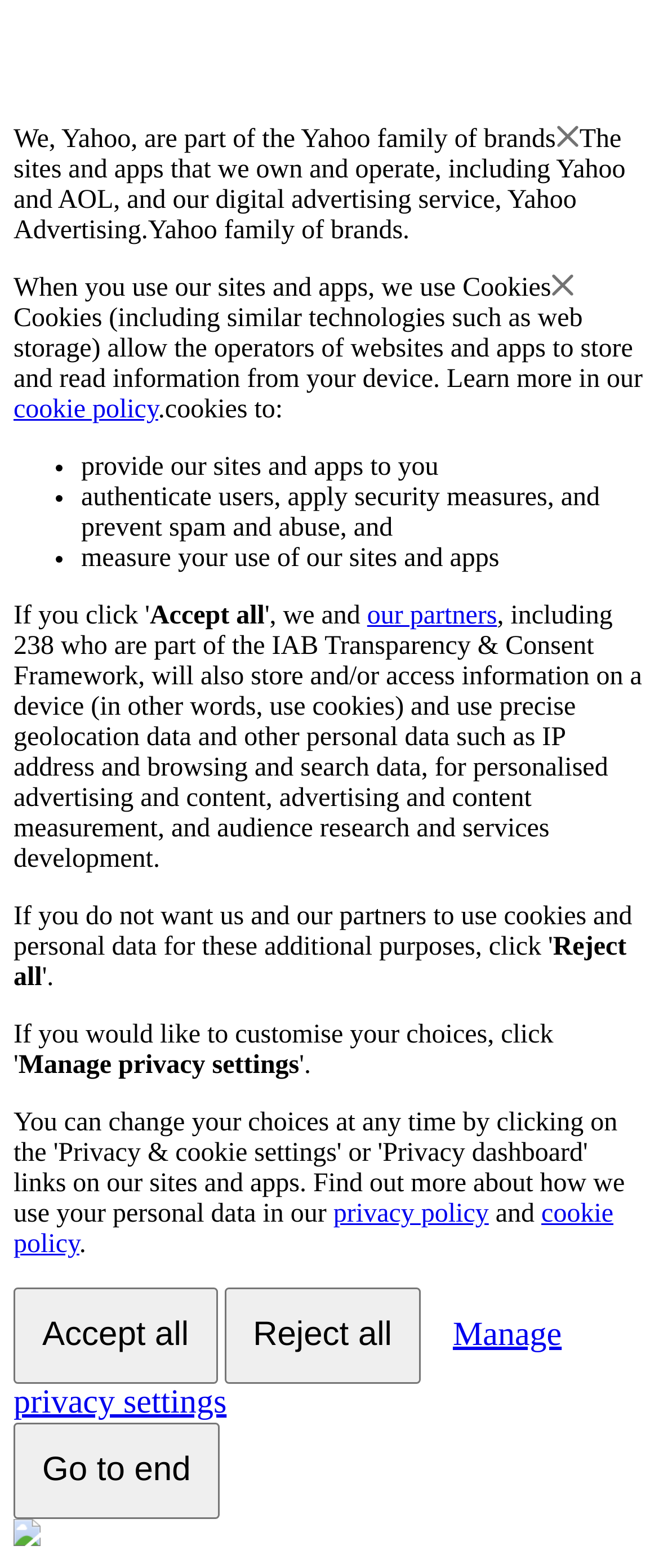Determine the bounding box coordinates of the section to be clicked to follow the instruction: "View the 'cookie policy'". The coordinates should be given as four float numbers between 0 and 1, formatted as [left, top, right, bottom].

[0.021, 0.252, 0.24, 0.27]